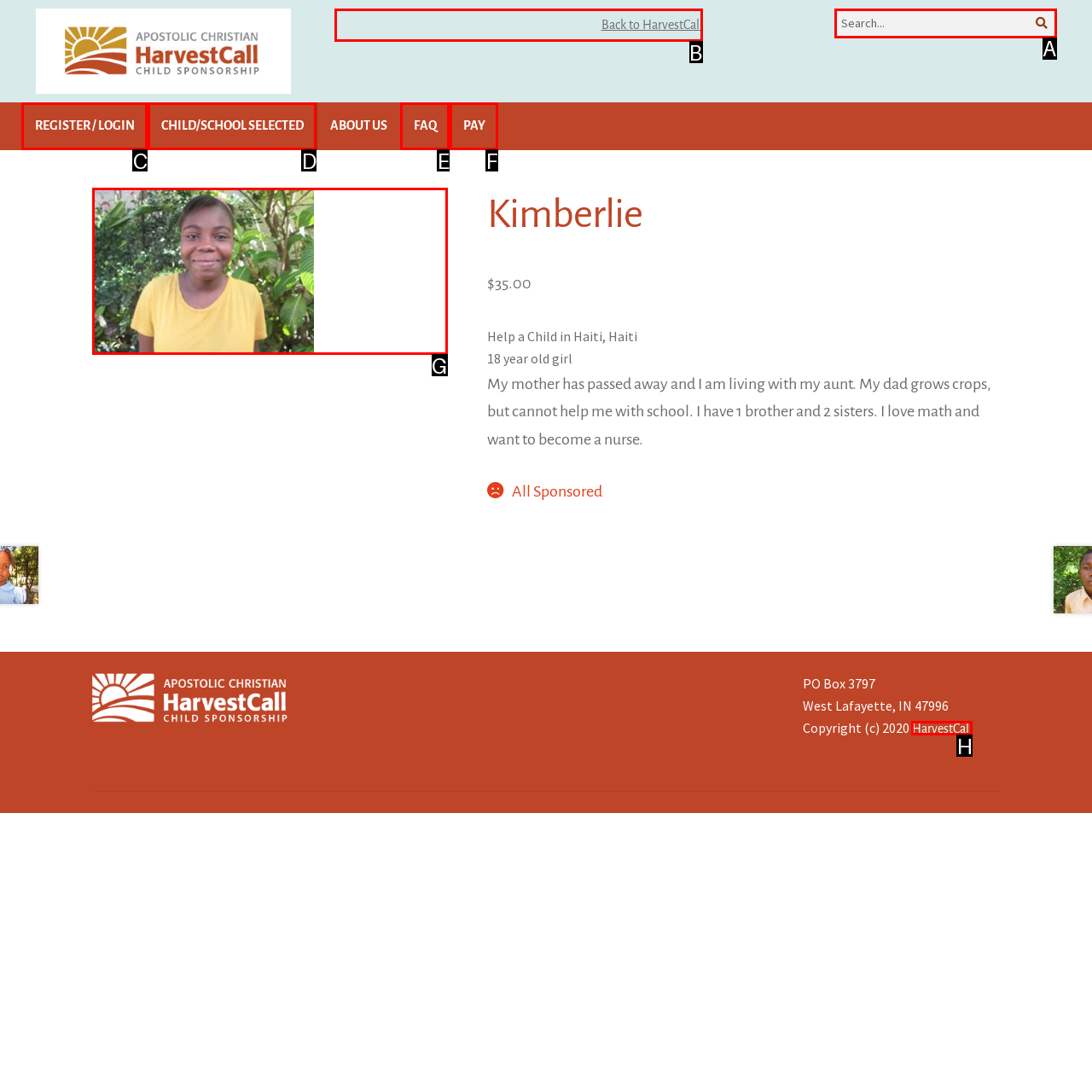Identify the correct UI element to click to follow this instruction: Go back to HarvestCall
Respond with the letter of the appropriate choice from the displayed options.

B